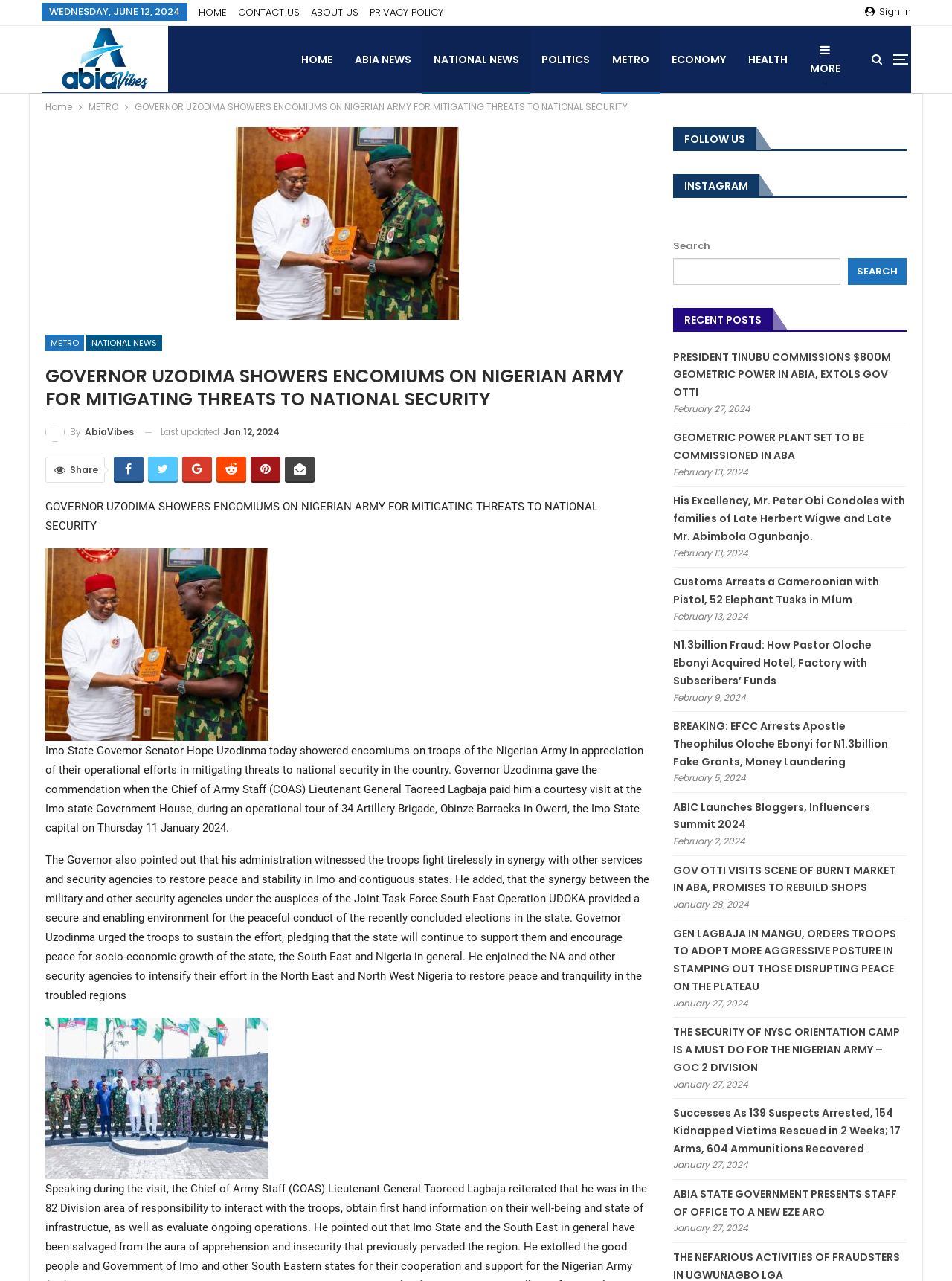Please find the bounding box coordinates of the clickable region needed to complete the following instruction: "Search for news". The bounding box coordinates must consist of four float numbers between 0 and 1, i.e., [left, top, right, bottom].

[0.707, 0.186, 0.953, 0.222]